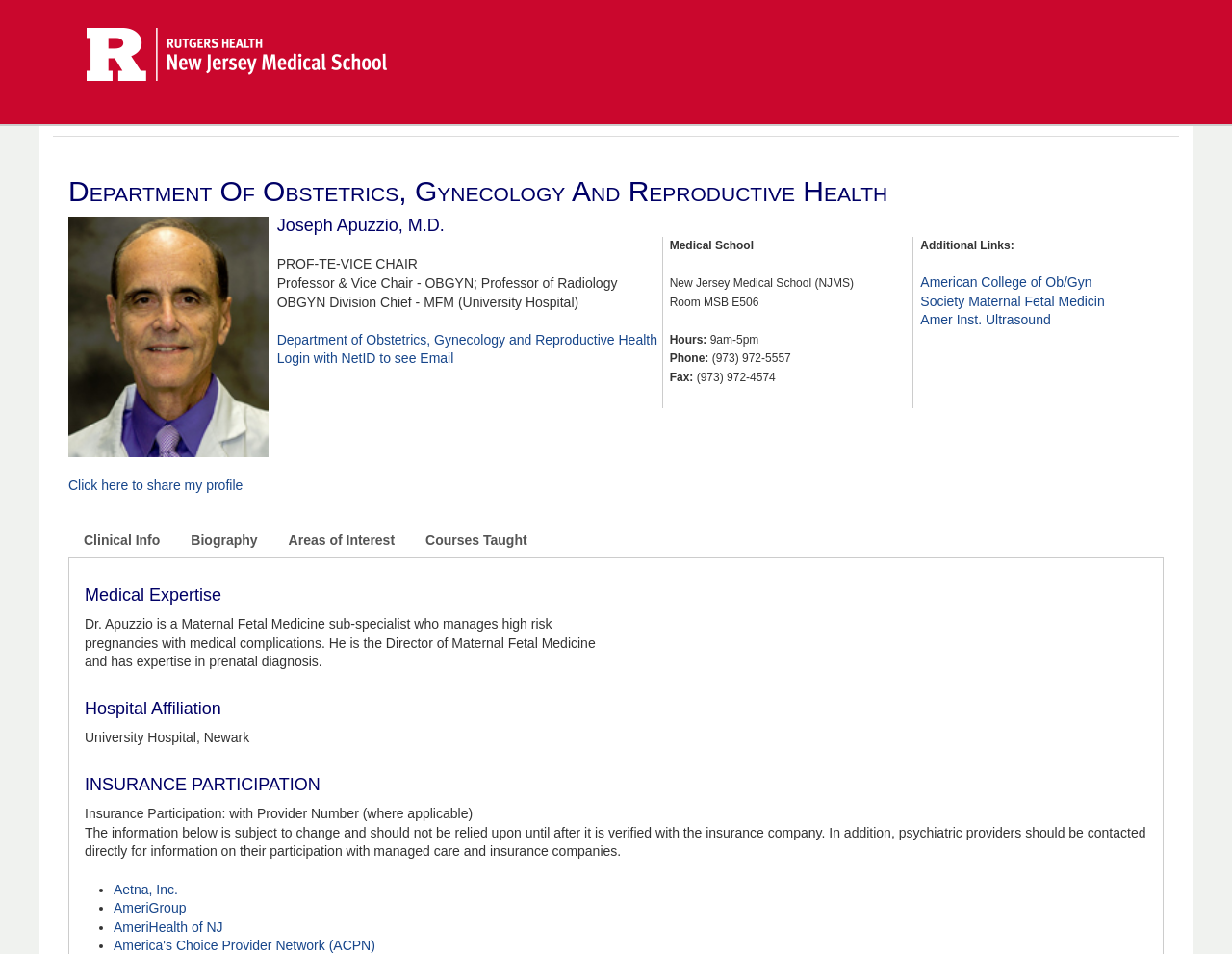What is the specialty of Joseph Apuzzio?
Look at the image and respond with a one-word or short-phrase answer.

Maternal Fetal Medicine